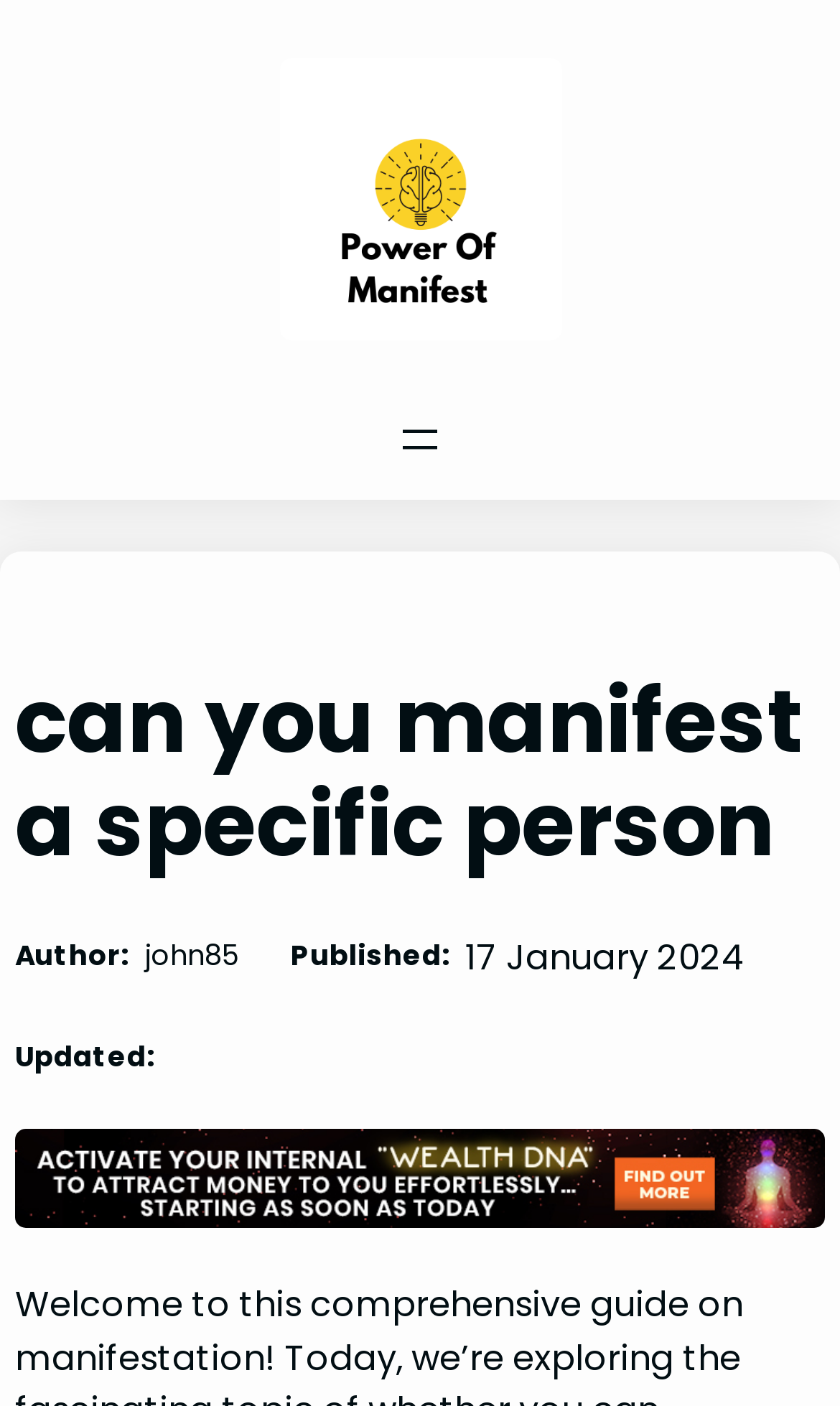Please determine the primary heading and provide its text.

can you manifest a specific person